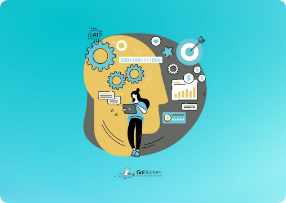What do the gears represent?
From the details in the image, provide a complete and detailed answer to the question.

The gears surrounding the central figure represent technology, which is an essential tool for enhancing communication in remote teams. The gears may also symbolize the mechanical and efficient aspect of technology in facilitating collaboration.